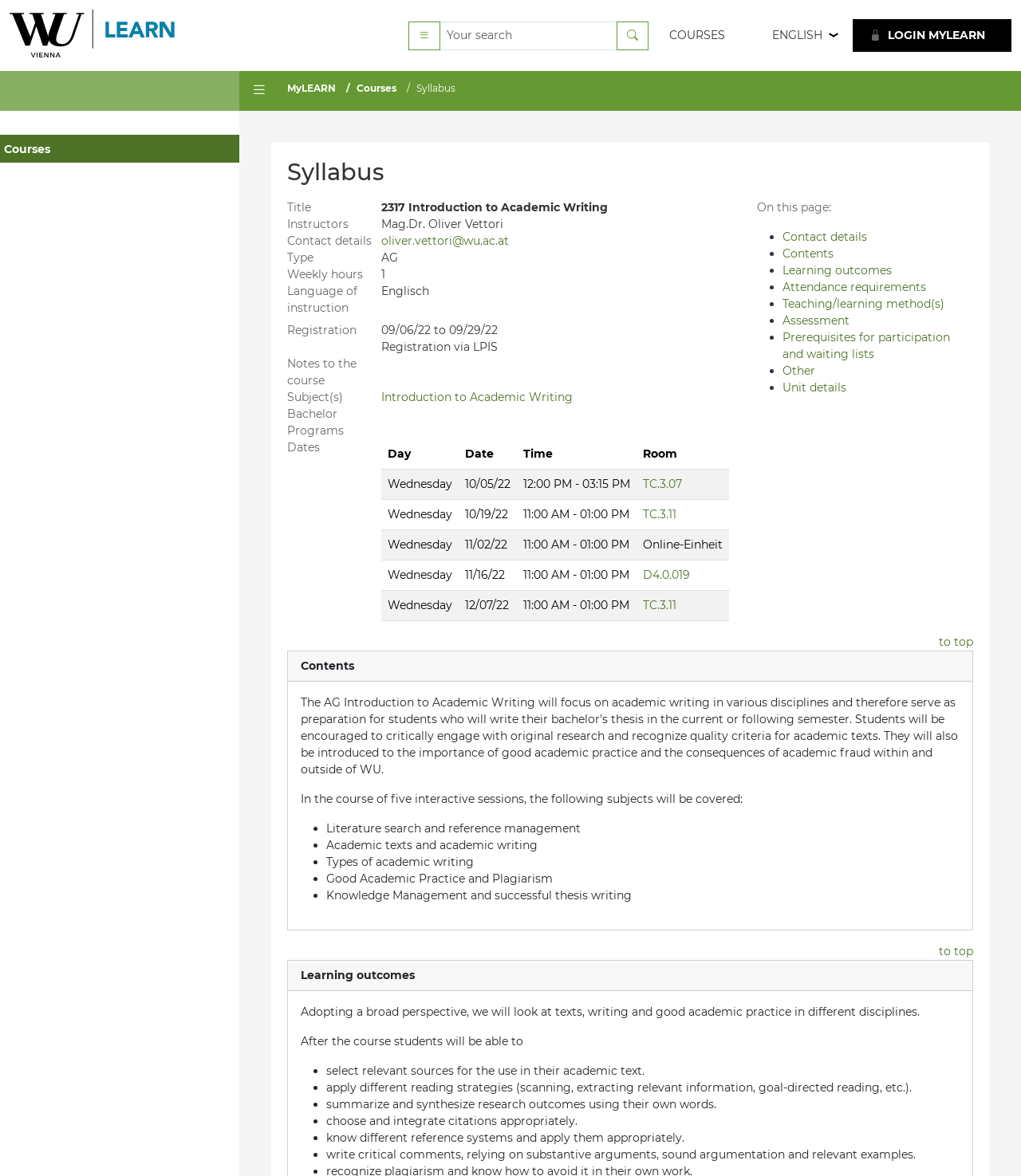Respond with a single word or phrase to the following question: How many dates are listed in the course schedule?

5